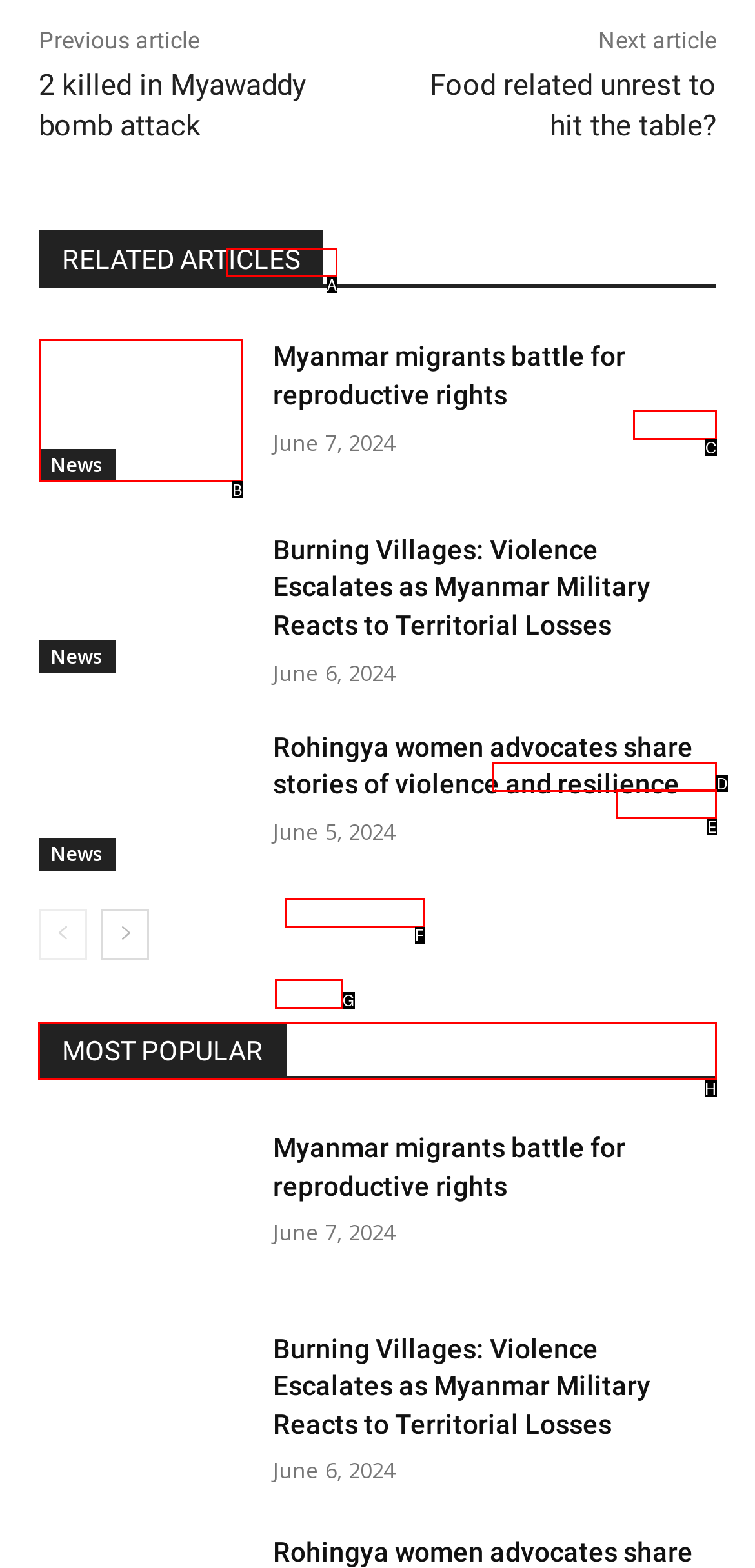To complete the task: View 'MOST POPULAR', which option should I click? Answer with the appropriate letter from the provided choices.

H